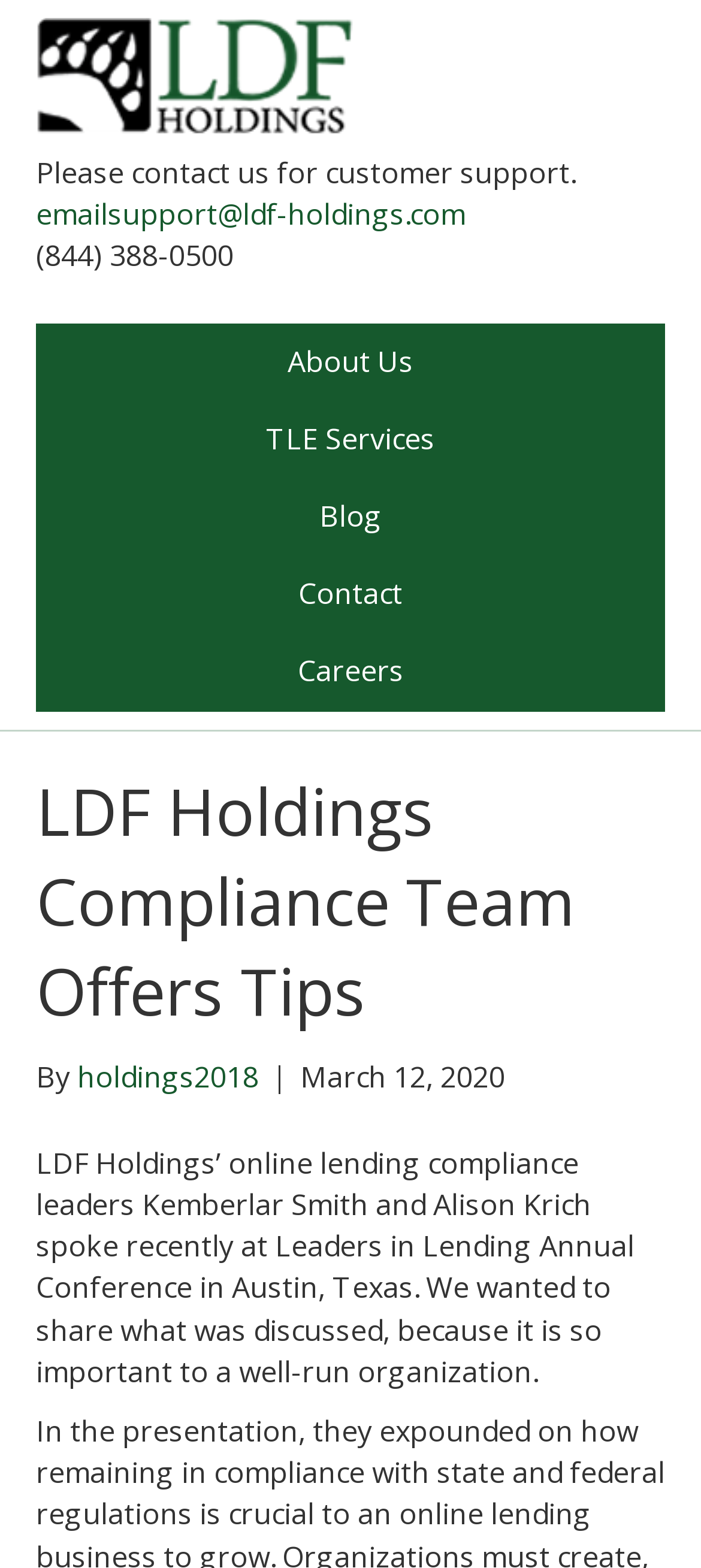Who are the compliance leaders mentioned in the article?
Please give a detailed and thorough answer to the question, covering all relevant points.

The question asks about the compliance leaders mentioned in the article. From the webpage, we can see that the text 'LDF Holdings’ online lending compliance leaders Kemberlar Smith and Alison Krich spoke recently at Leaders in Lending Annual Conference in Austin, Texas.' provides the answer.